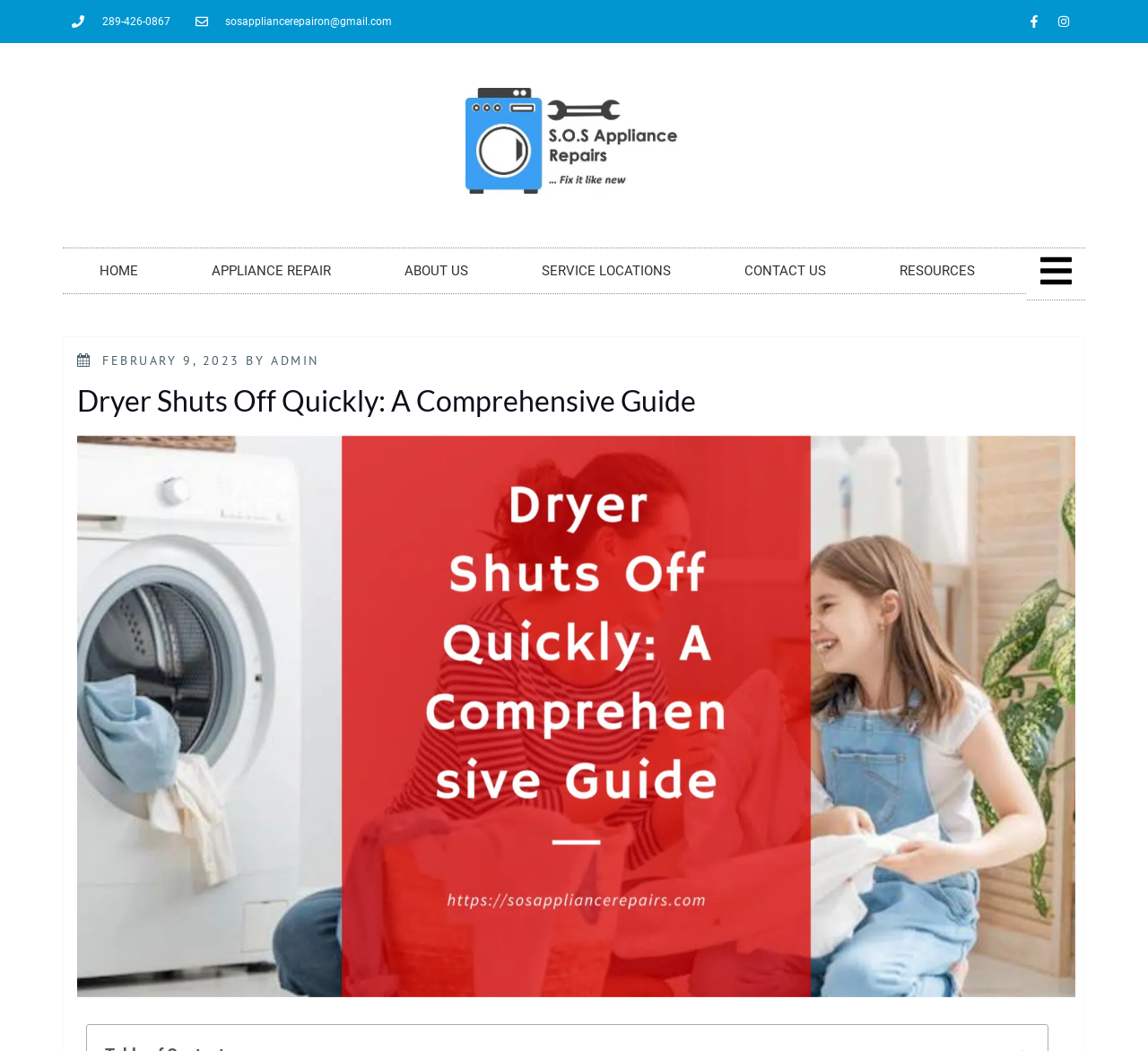Given the description SERVICE LOCATIONS, predict the bounding box coordinates of the UI element. Ensure the coordinates are in the format (top-left x, top-left y, bottom-right x, bottom-right y) and all values are between 0 and 1.

[0.44, 0.236, 0.616, 0.279]